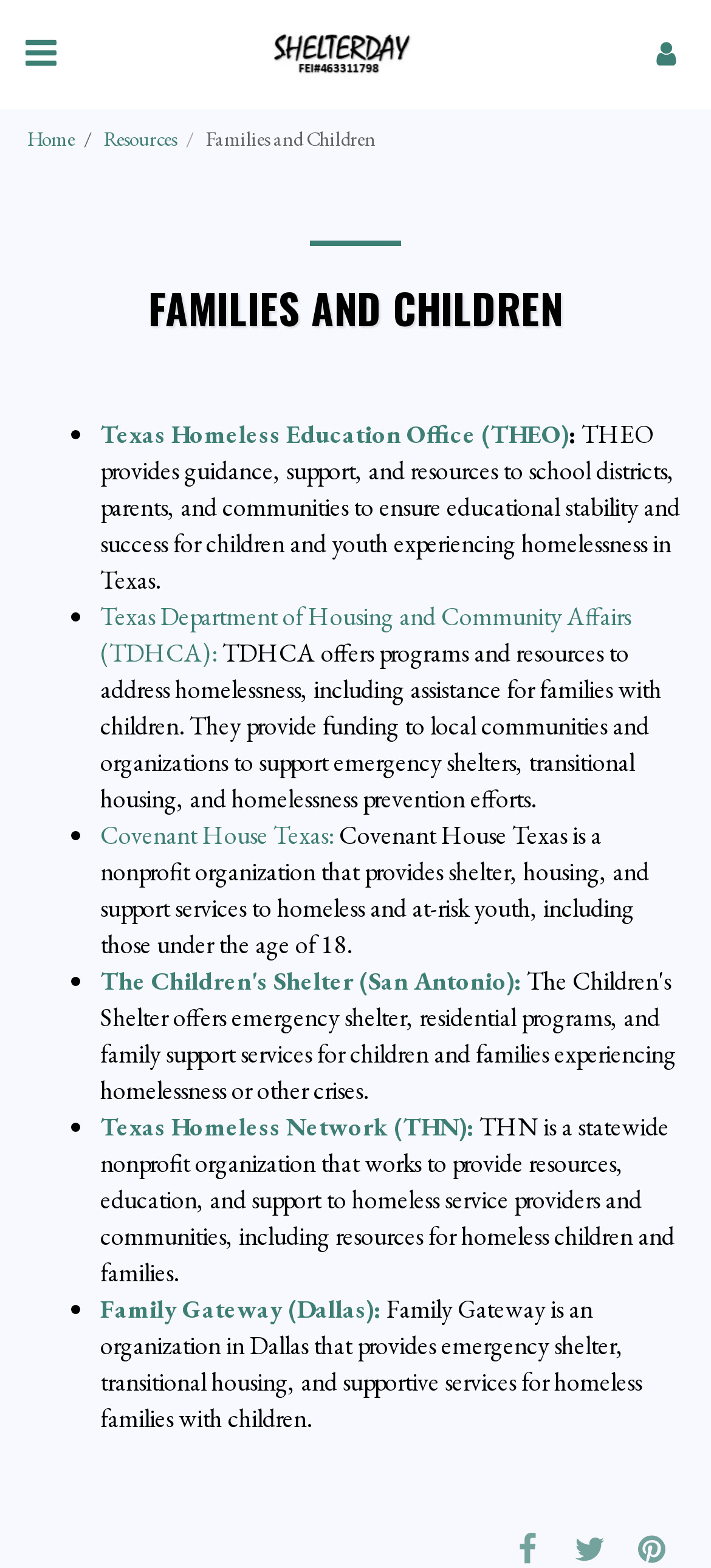Point out the bounding box coordinates of the section to click in order to follow this instruction: "Click the SHELTERDAY logo".

[0.366, 0.014, 0.634, 0.055]